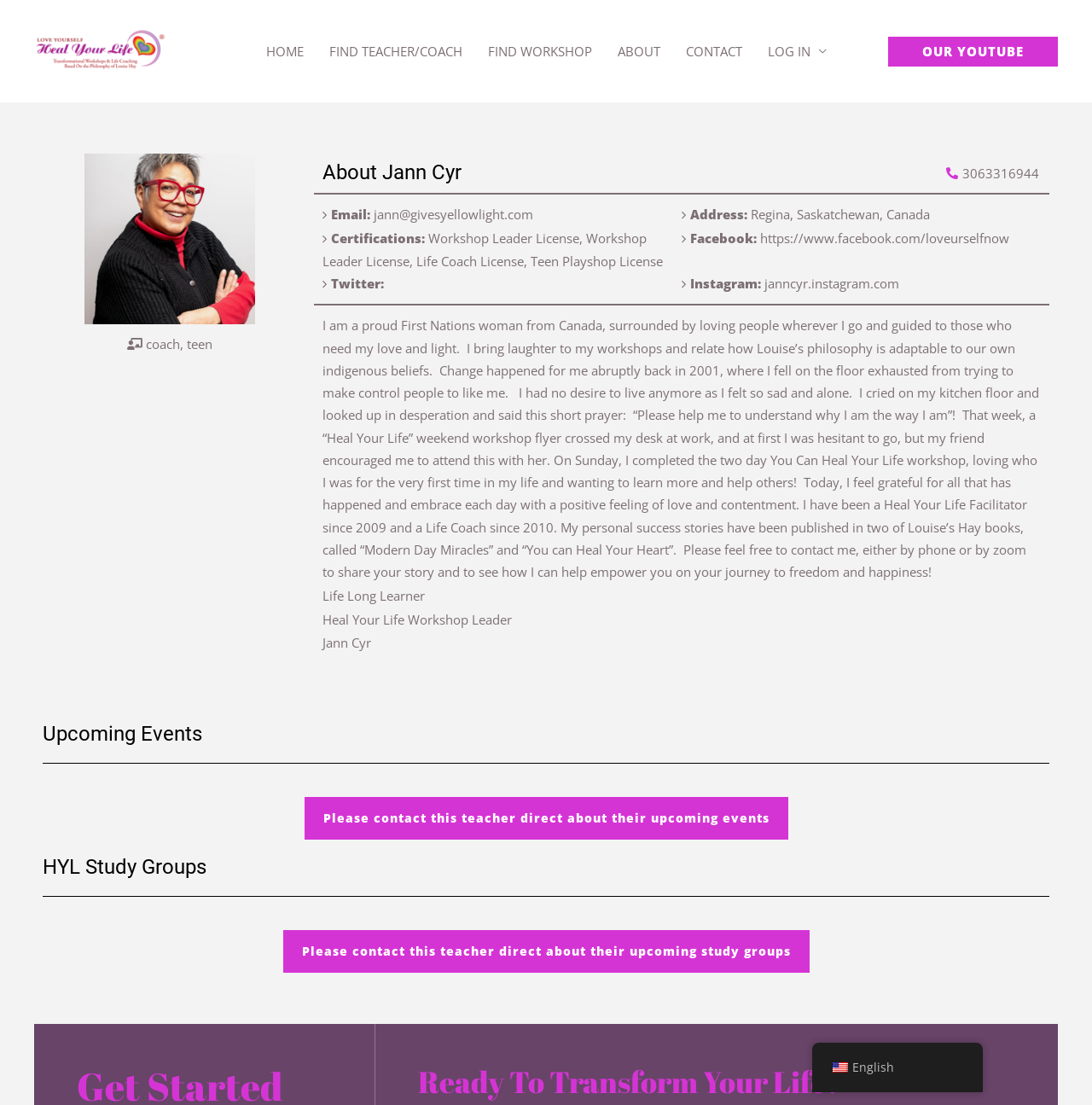Locate the bounding box coordinates of the clickable element to fulfill the following instruction: "View the recent post about The Rise of ESG: A Tale of Two Stories". Provide the coordinates as four float numbers between 0 and 1 in the format [left, top, right, bottom].

None